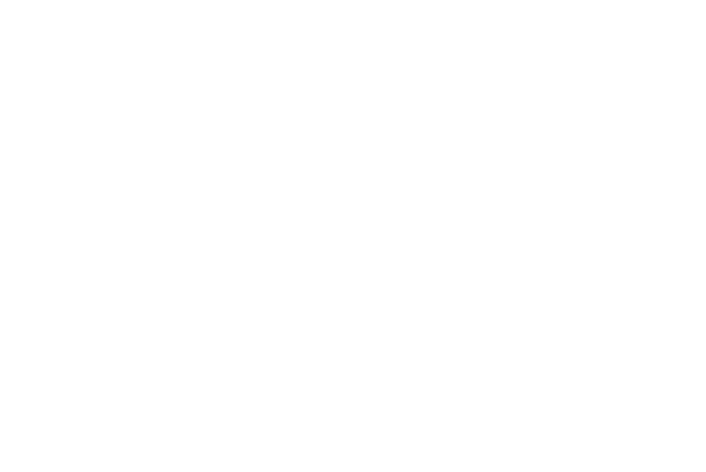Use the information in the screenshot to answer the question comprehensively: Where is the tool located?

The tool is situated within a user interface that emphasizes usability, and it can be accessed in the 'Tools' tab of the Prysm panel, providing easy access to its functions for managing project components effectively.